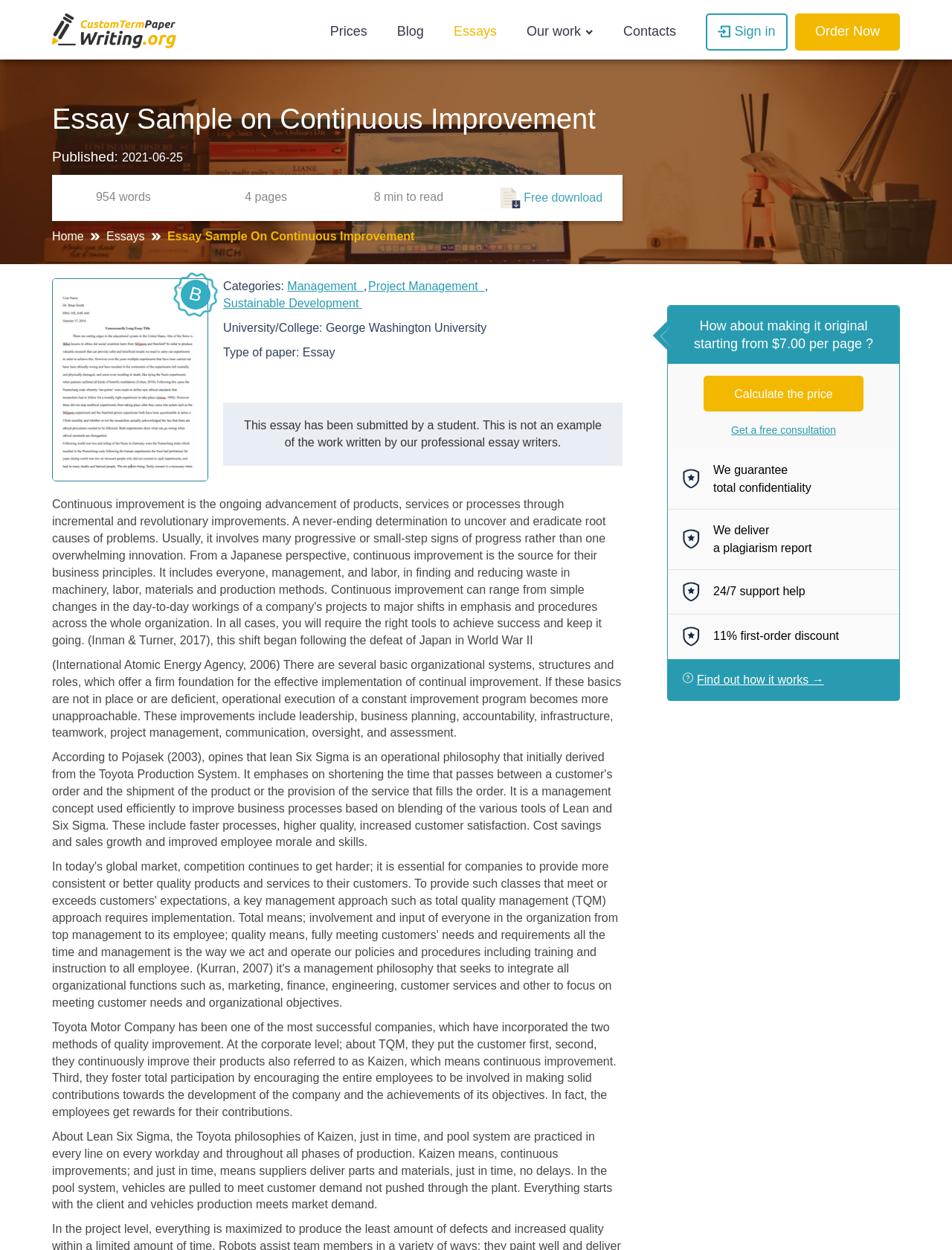Please identify the bounding box coordinates of the area that needs to be clicked to fulfill the following instruction: "Download the free essay sample."

[0.55, 0.153, 0.633, 0.163]